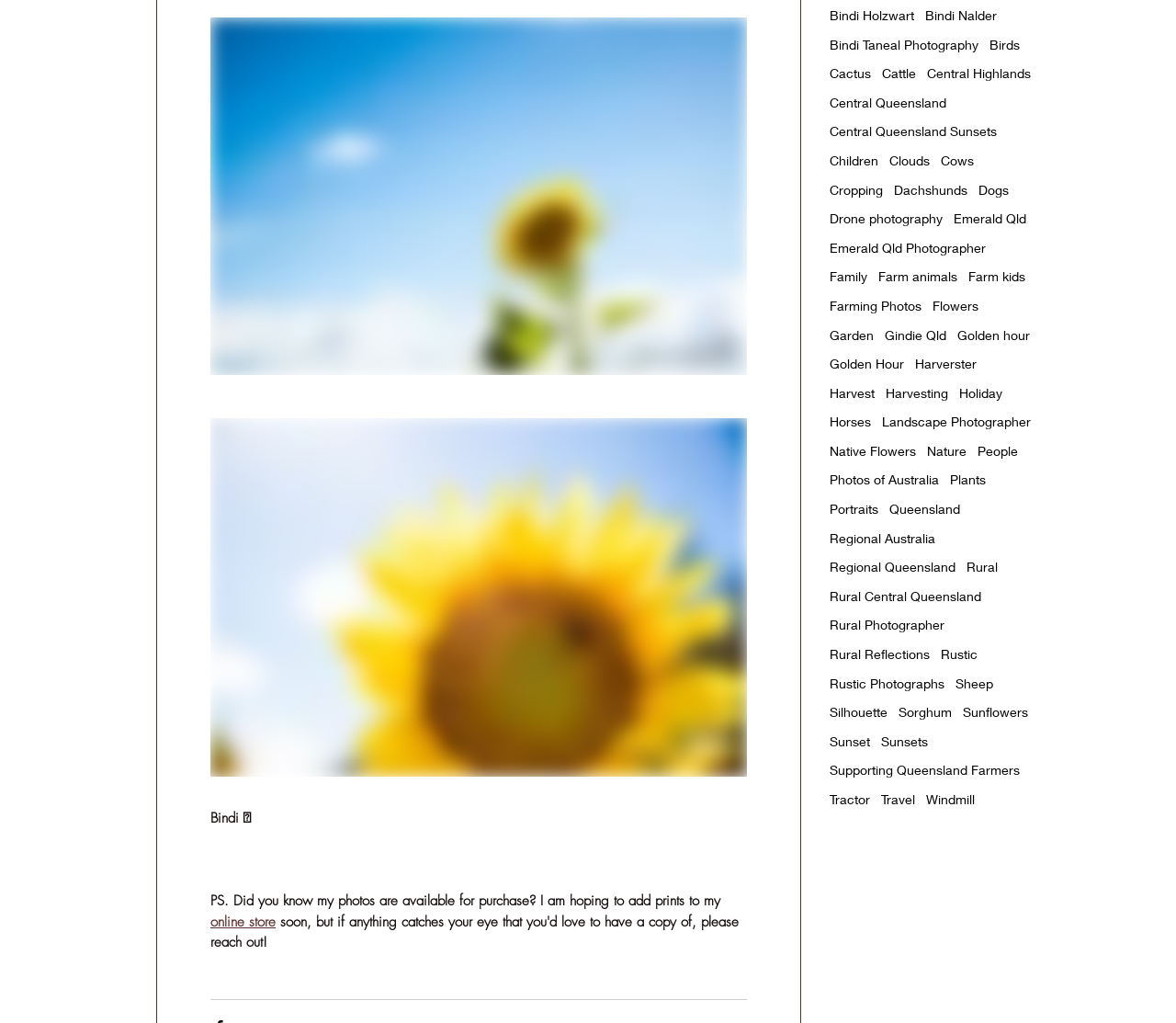Locate the bounding box coordinates of the UI element described by: "Portraits". The bounding box coordinates should consist of four float numbers between 0 and 1, i.e., [left, top, right, bottom].

[0.705, 0.489, 0.747, 0.506]